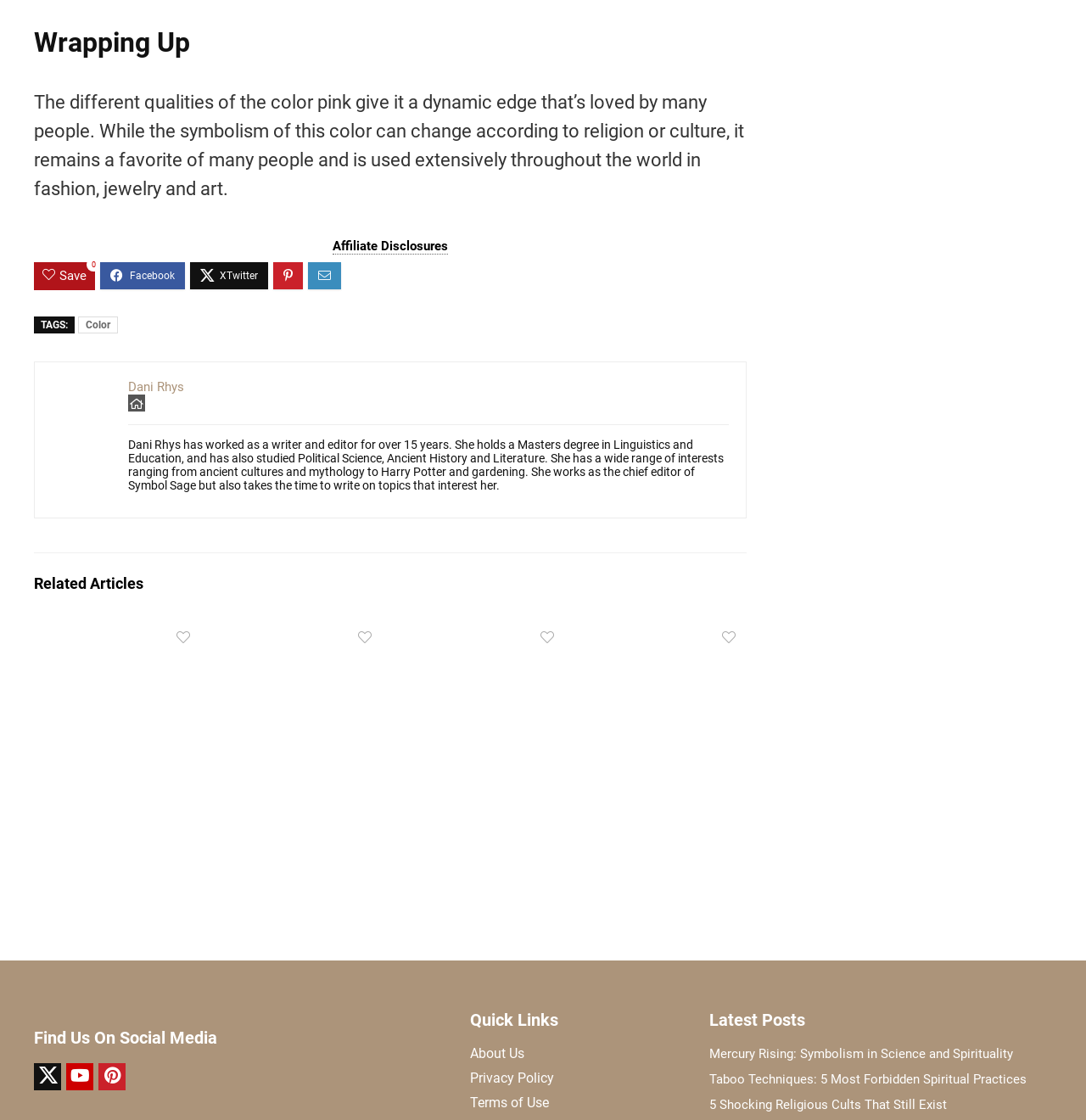What is the topic of the related article on the left?
Answer the question with a thorough and detailed explanation.

The related article on the left has an image with a link 'most forbidden spiritual practices header image' which suggests that the topic of the article is about forbidden spiritual practices.